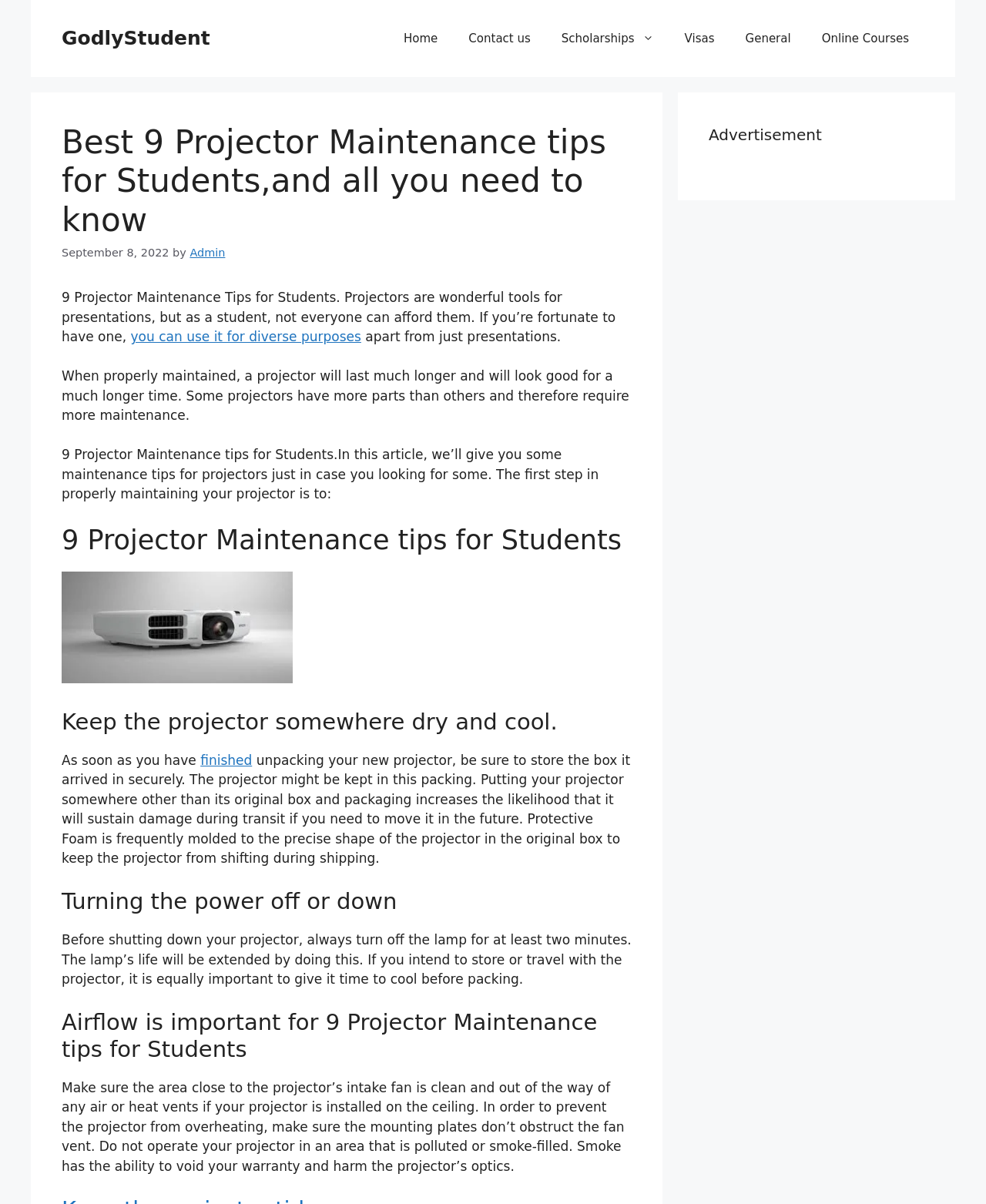Find the bounding box coordinates of the element to click in order to complete the given instruction: "Click the 'Contact us' link."

[0.46, 0.013, 0.554, 0.051]